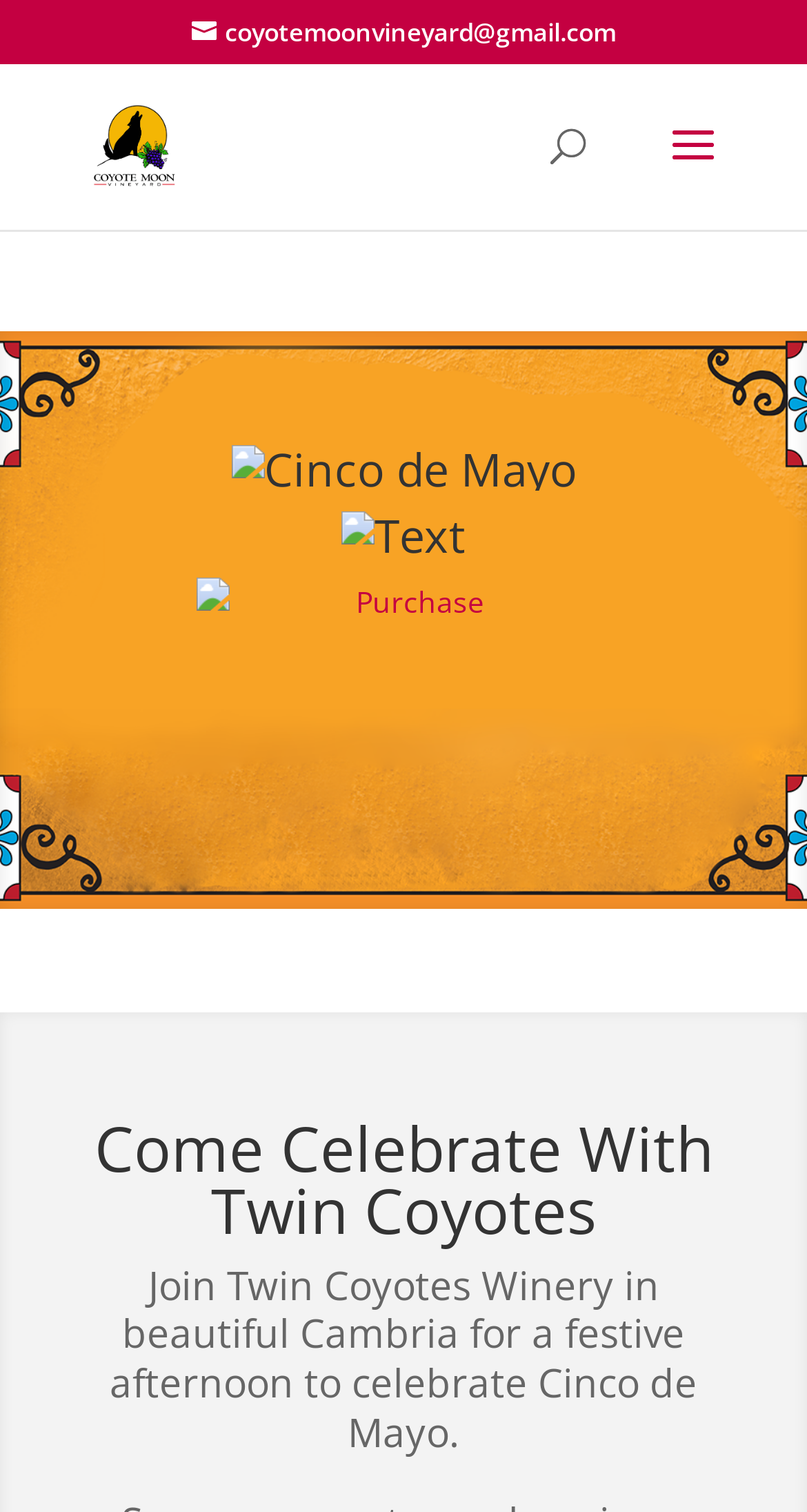Determine the bounding box coordinates for the UI element matching this description: "name="s" placeholder="Search …" title="Search for:"".

[0.463, 0.042, 0.823, 0.045]